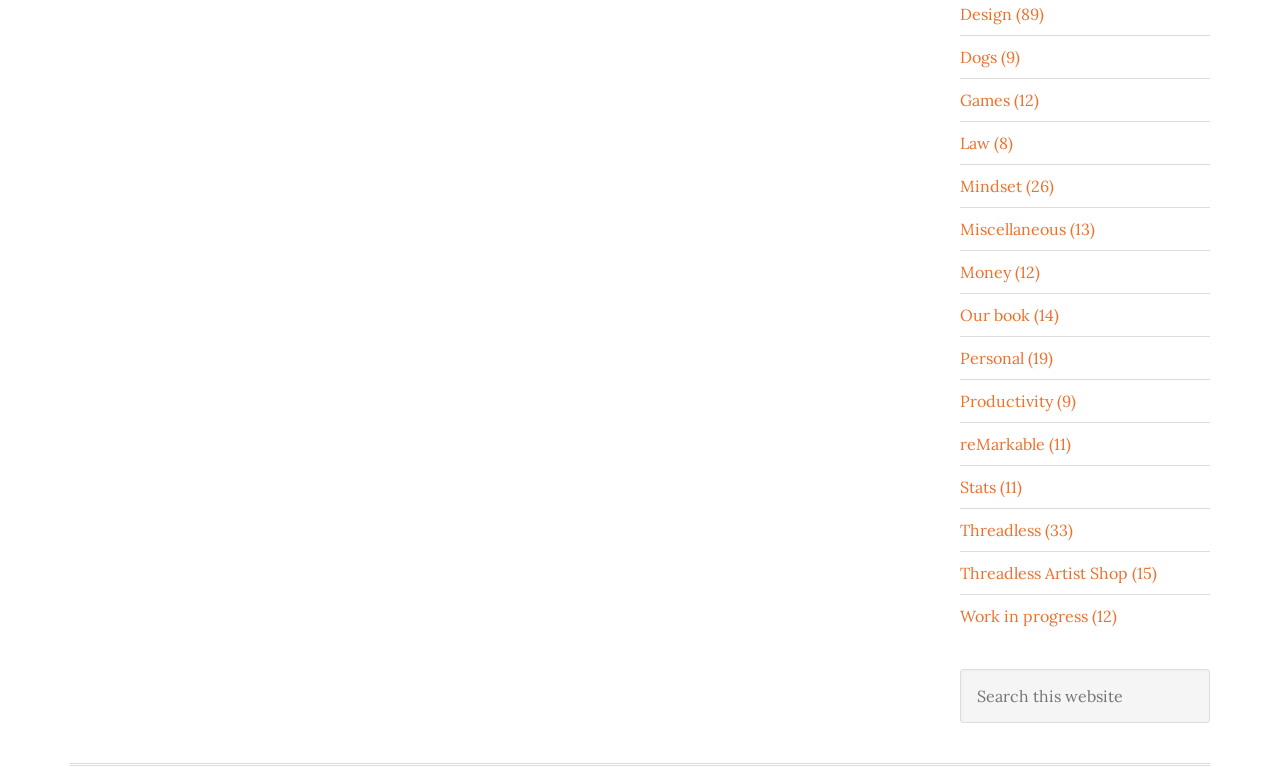Could you specify the bounding box coordinates for the clickable section to complete the following instruction: "Go to Design page"?

[0.75, 0.005, 0.816, 0.031]